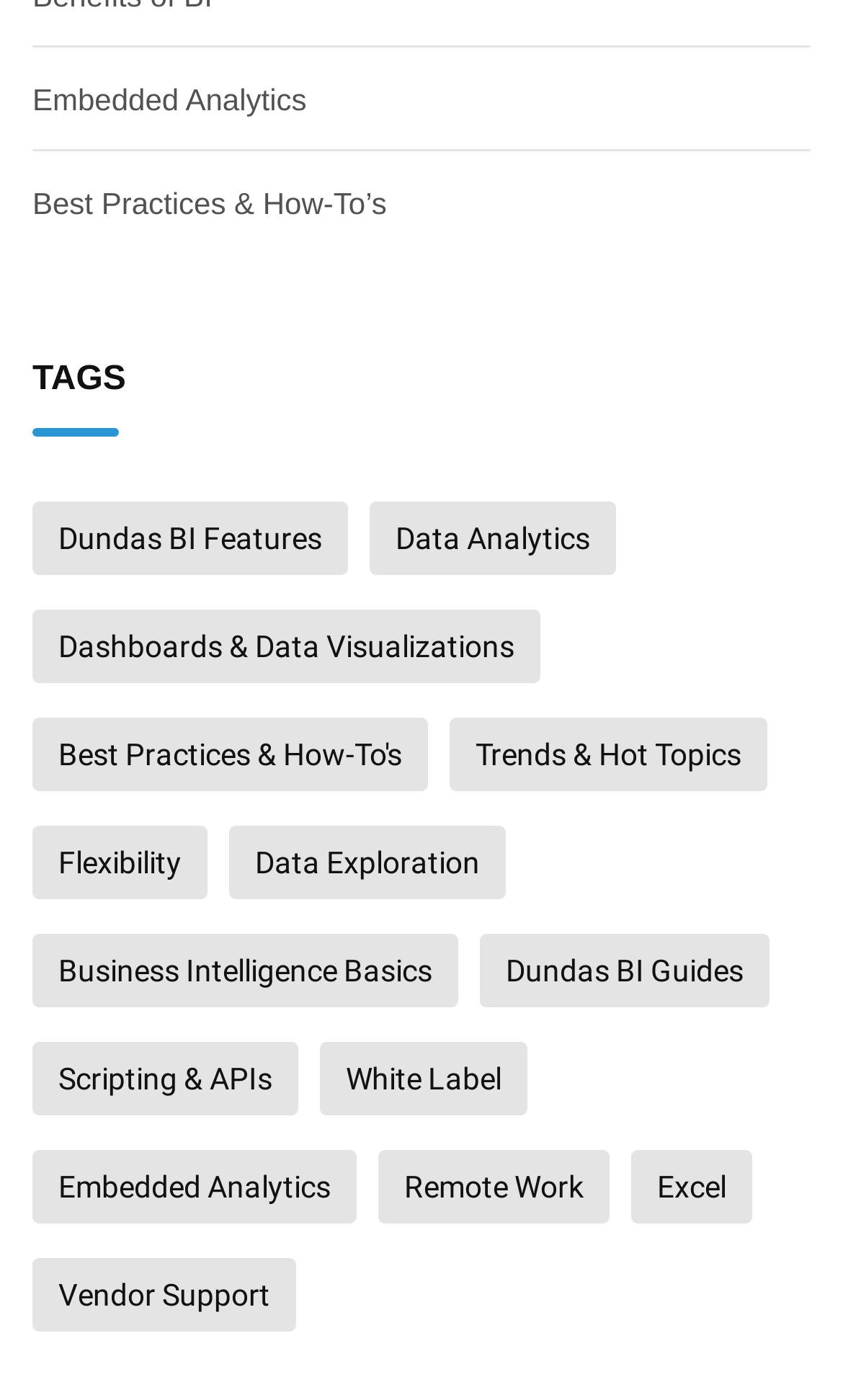Find the bounding box coordinates for the HTML element specified by: "White Label".

[0.379, 0.744, 0.626, 0.797]